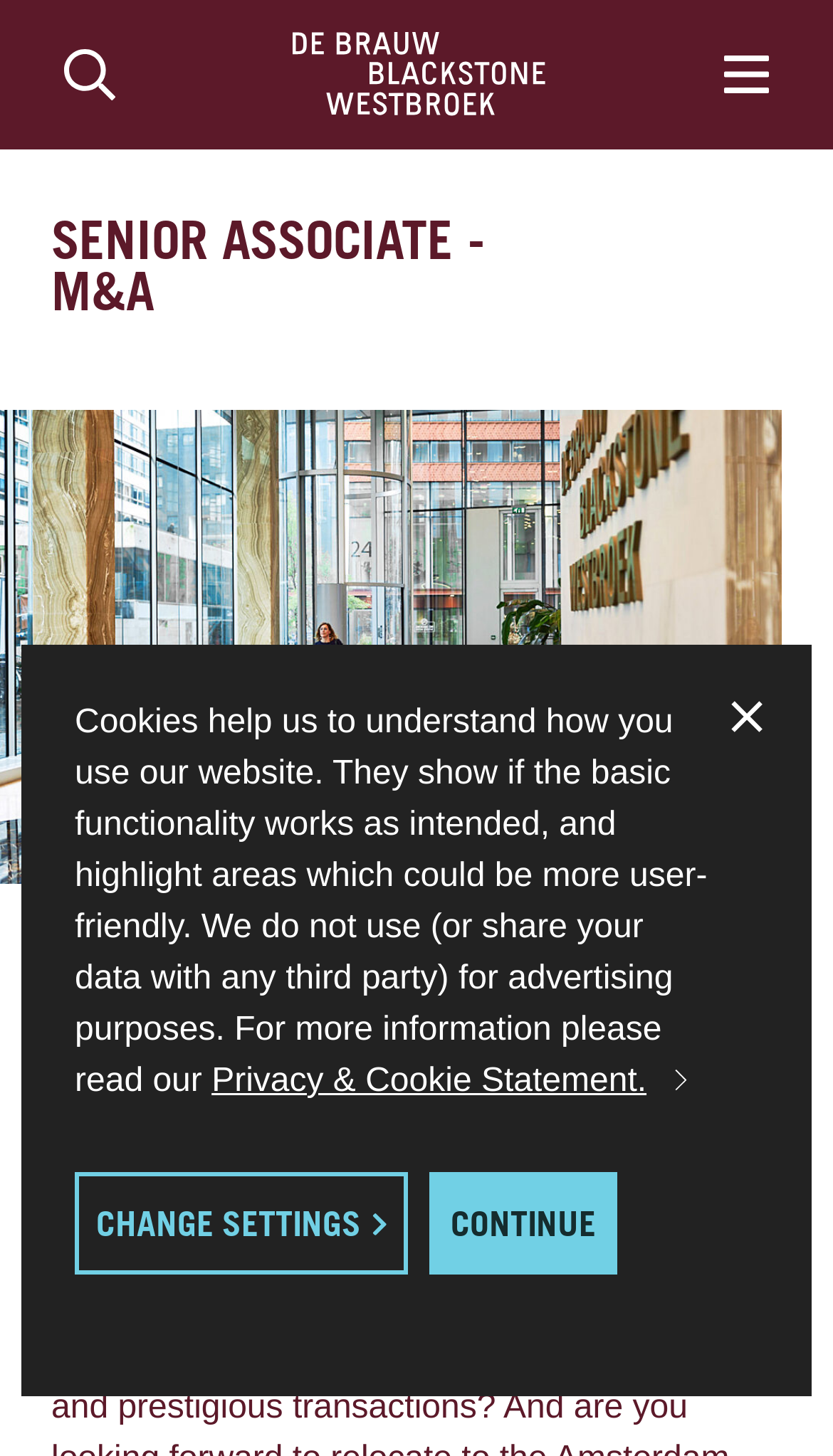Highlight the bounding box coordinates of the region I should click on to meet the following instruction: "Click the close button".

[0.869, 0.039, 0.938, 0.064]